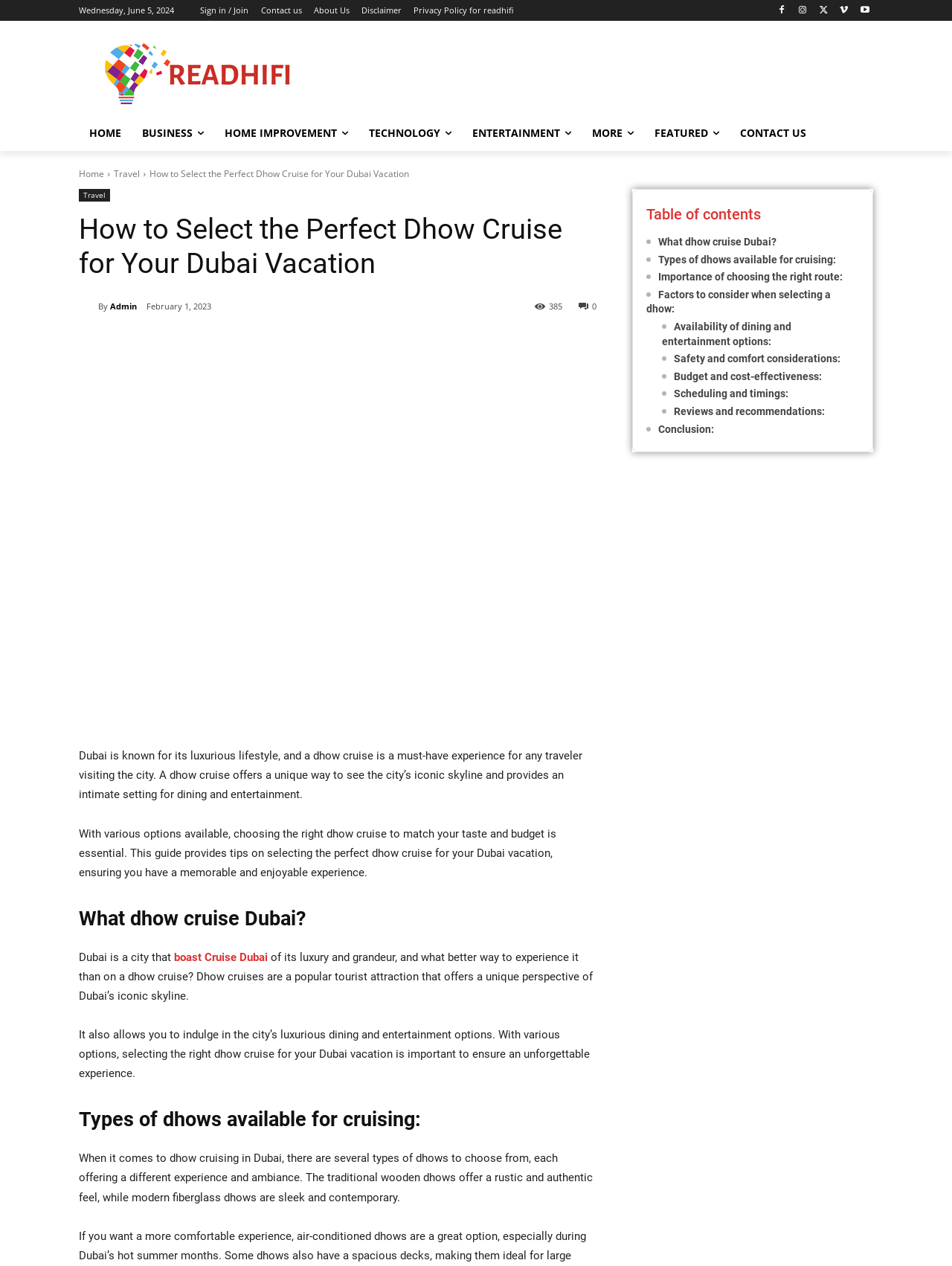Describe all the visual and textual components of the webpage comprehensively.

This webpage is about selecting the perfect dhow cruise for a Dubai vacation. At the top, there is a navigation bar with links to "Sign in / Join", "Contact us", "About Us", "Disclaimer", and "Privacy Policy for readhifi". Below this, there is a logo and a menu with links to "HOME", "BUSINESS", "HOME IMPROVEMENT", "TECHNOLOGY", "ENTERTAINMENT", "MORE", "FEATURED", and "CONTACT US".

The main content of the webpage is divided into sections. The first section has a heading "How to Select the Perfect Dhow Cruise for Your Dubai Vacation" and a brief introduction to dhow cruises in Dubai. Below this, there is a section with a heading "What dhow cruise Dubai?" which discusses the popularity of dhow cruises in Dubai.

The next section has a heading "Types of dhows available for cruising:" and describes the different types of dhows available for cruising in Dubai. The webpage then continues with sections discussing the importance of choosing the right route, factors to consider when selecting a dhow, availability of dining and entertainment options, safety and comfort considerations, budget and cost-effectiveness, scheduling and timings, and reviews and recommendations.

On the right side of the webpage, there is a table of contents with links to each of the sections. At the bottom of the webpage, there is a conclusion section summarizing the importance of selecting the perfect dhow cruise for a Dubai vacation. Throughout the webpage, there are social media links and a "Share" button.